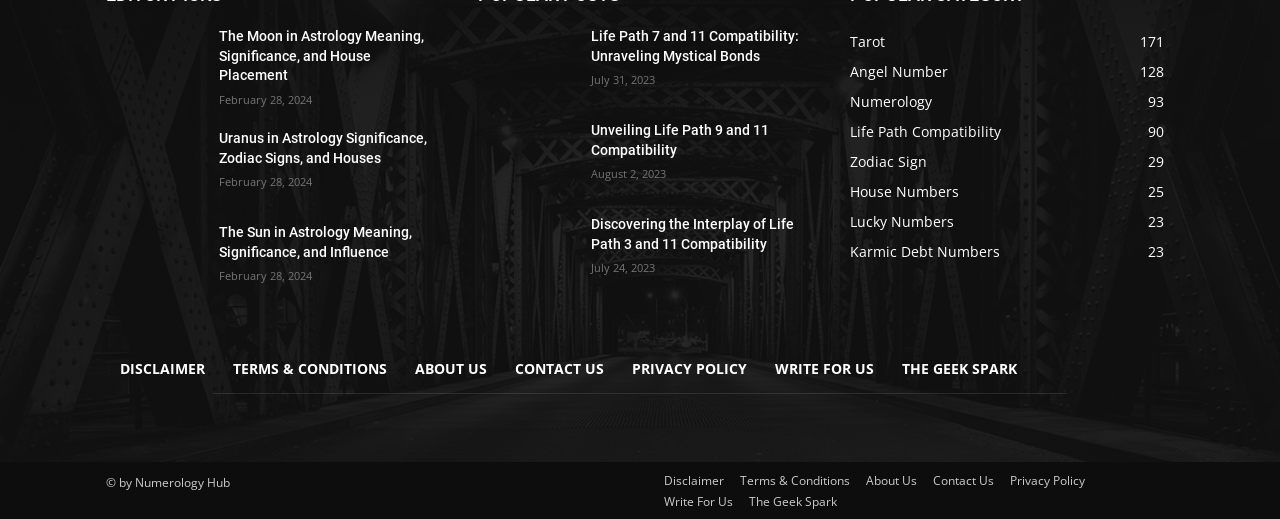Identify the bounding box coordinates of the section that should be clicked to achieve the task described: "Check the Disclaimer".

[0.083, 0.663, 0.171, 0.756]